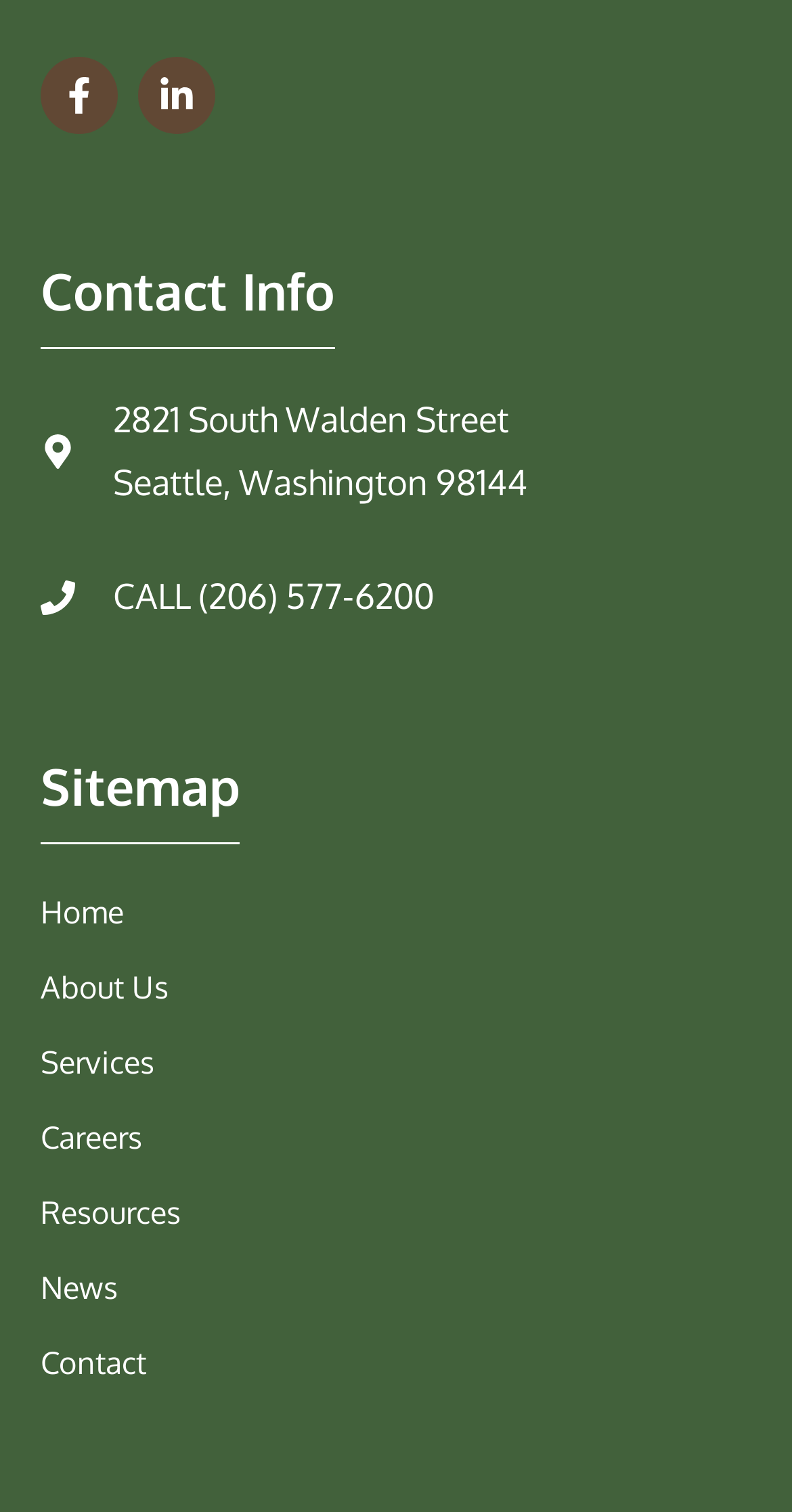Please identify the bounding box coordinates of the element I should click to complete this instruction: 'call the phone number'. The coordinates should be given as four float numbers between 0 and 1, like this: [left, top, right, bottom].

[0.25, 0.38, 0.547, 0.408]